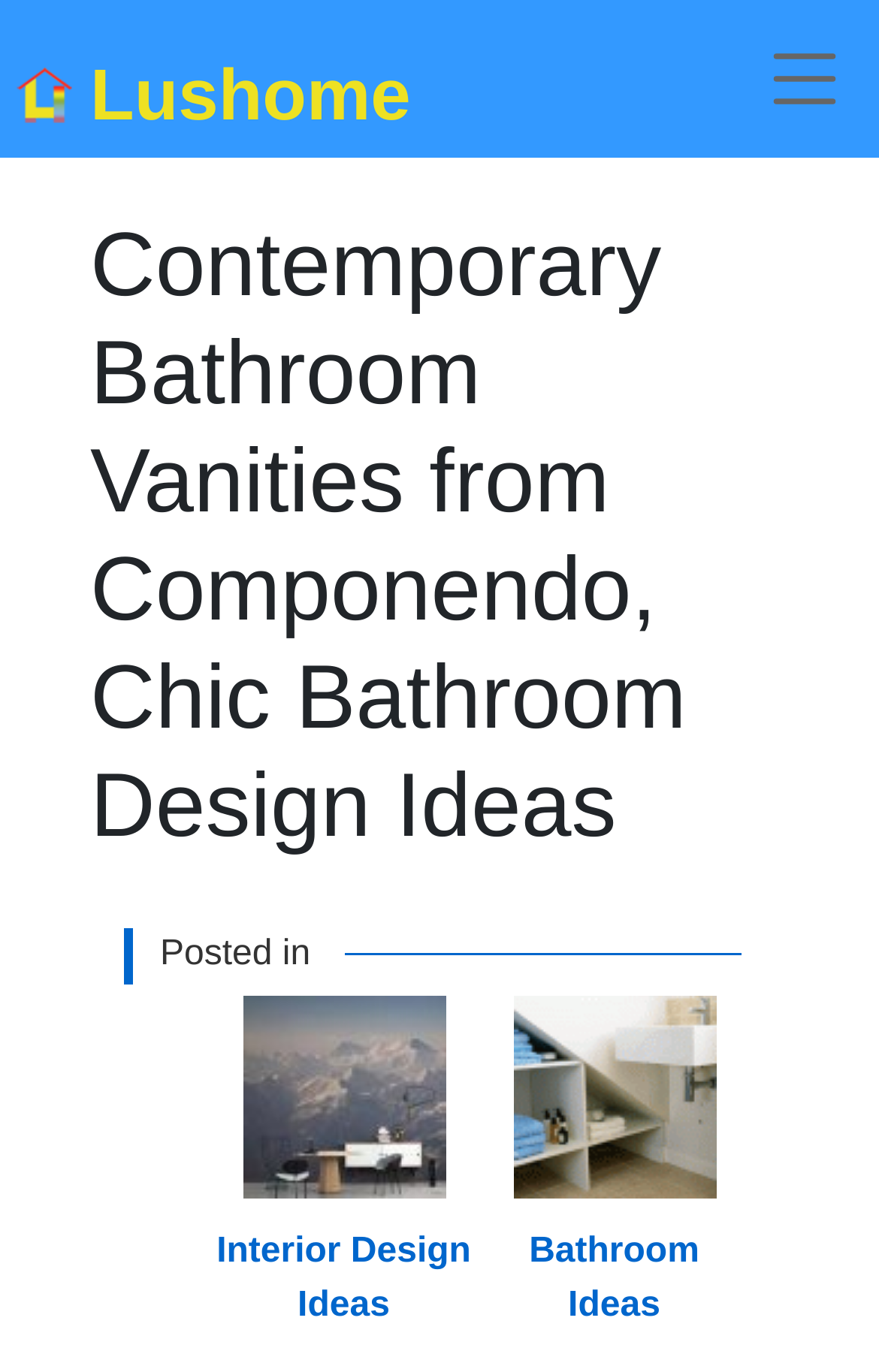Based on what you see in the screenshot, provide a thorough answer to this question: What is the purpose of the button at the top right?

I examined the button element at the top right of the page and found that it has the text 'Toggle navigation', which implies that it is used to show or hide the navigation menu.